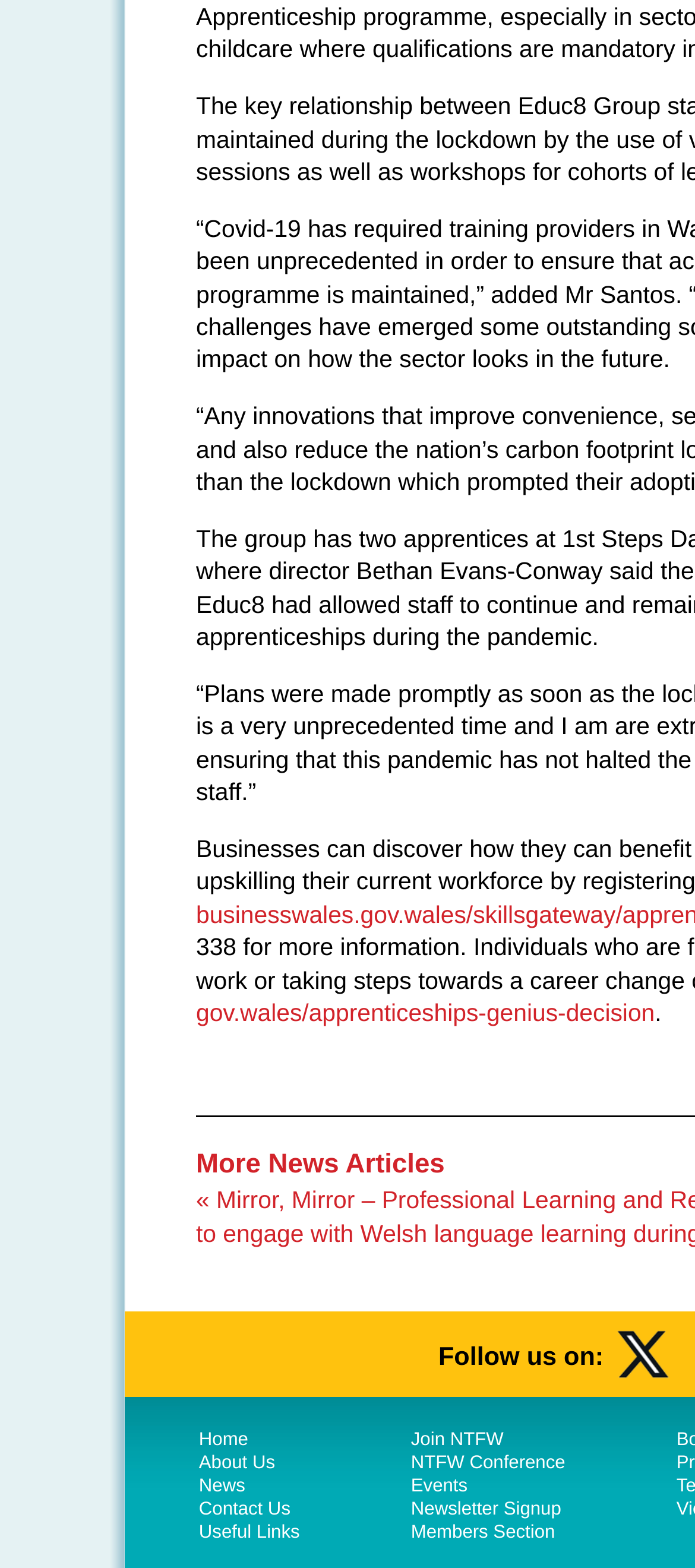Please identify the coordinates of the bounding box for the clickable region that will accomplish this instruction: "Go to Home page".

[0.286, 0.912, 0.357, 0.925]